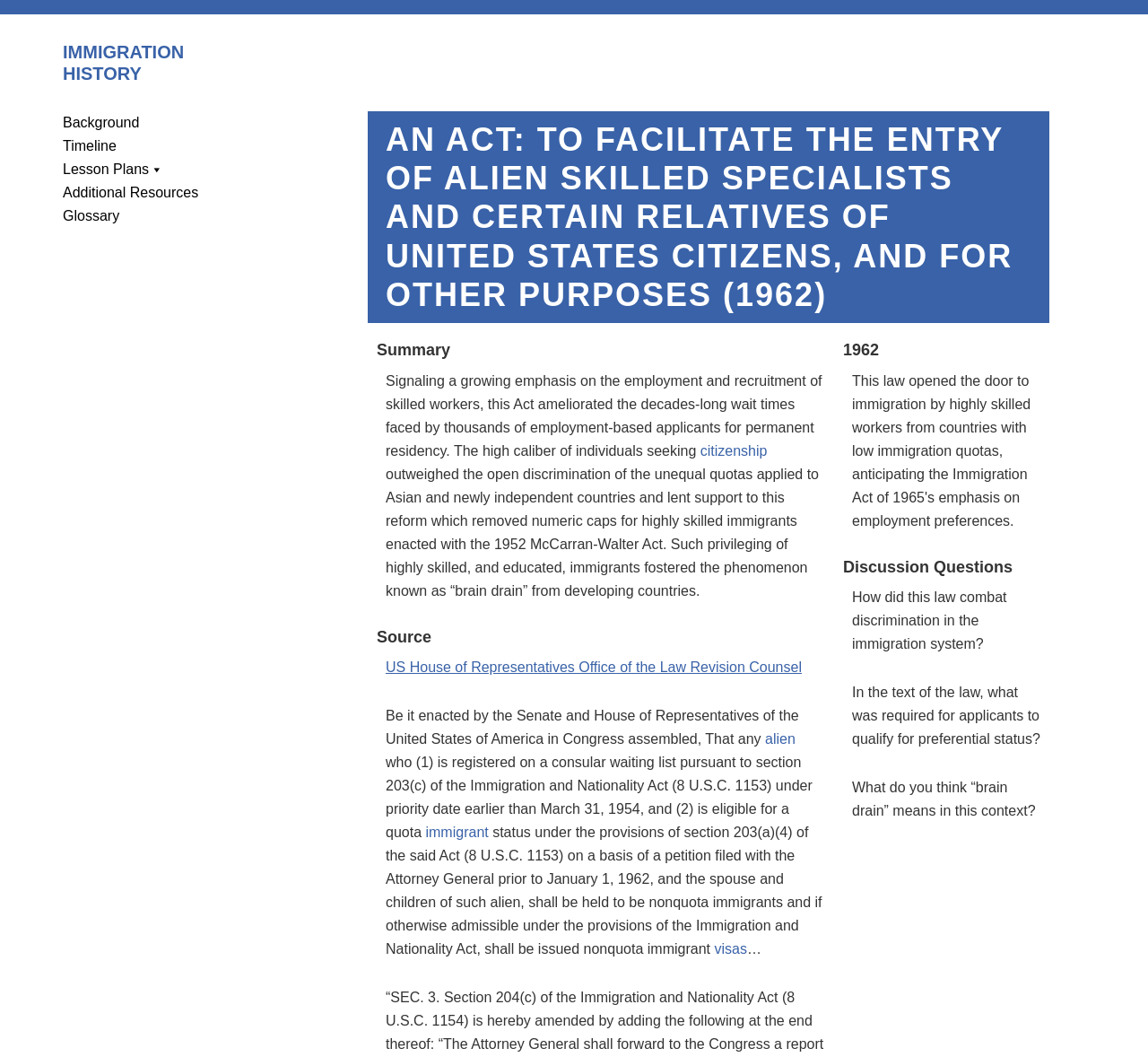Please respond to the question with a concise word or phrase:
What is discussed in the 'Discussion Questions' section?

Immigration law